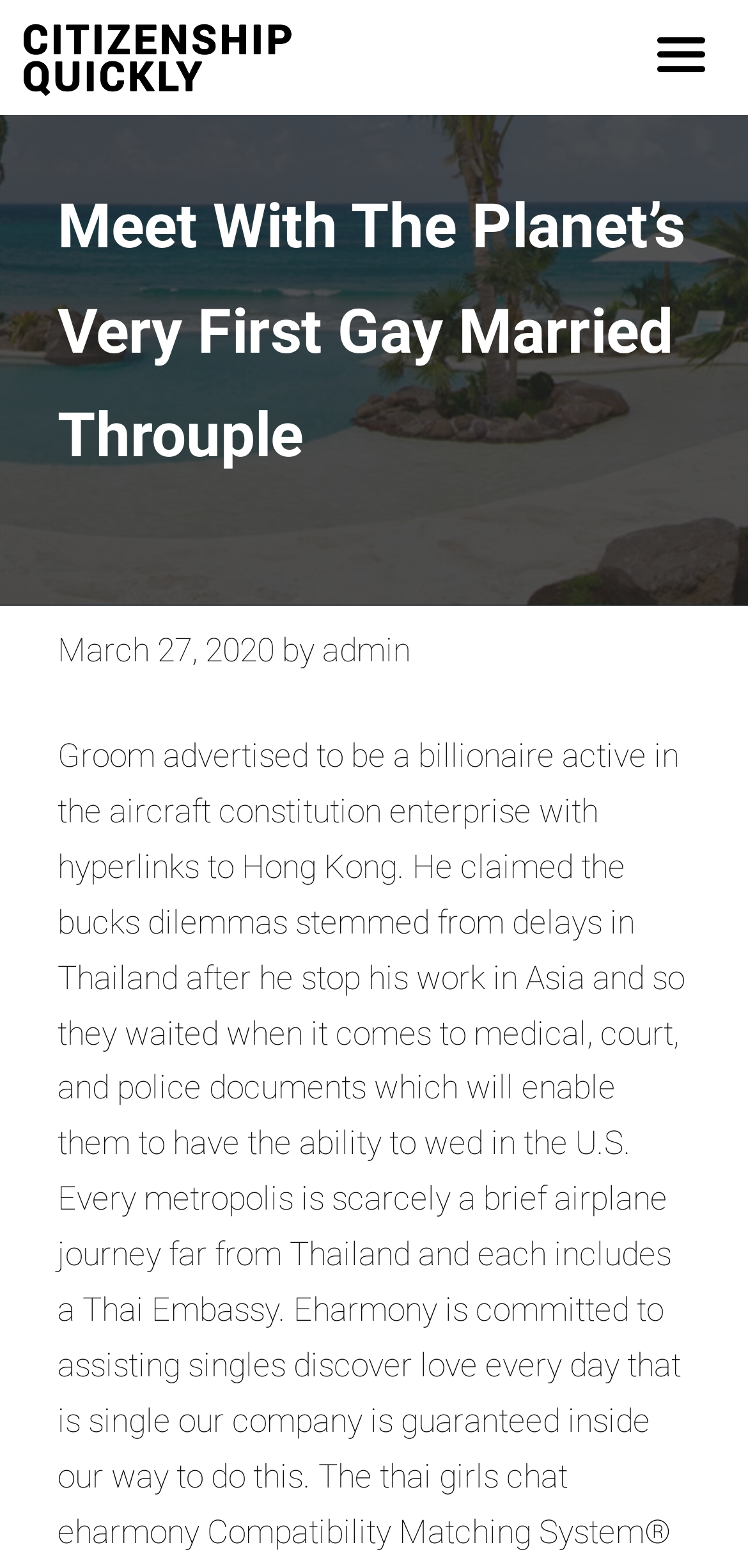Give a succinct answer to this question in a single word or phrase: 
What is the occupation of the groom?

billionaire active in the aircraft constitution enterprise